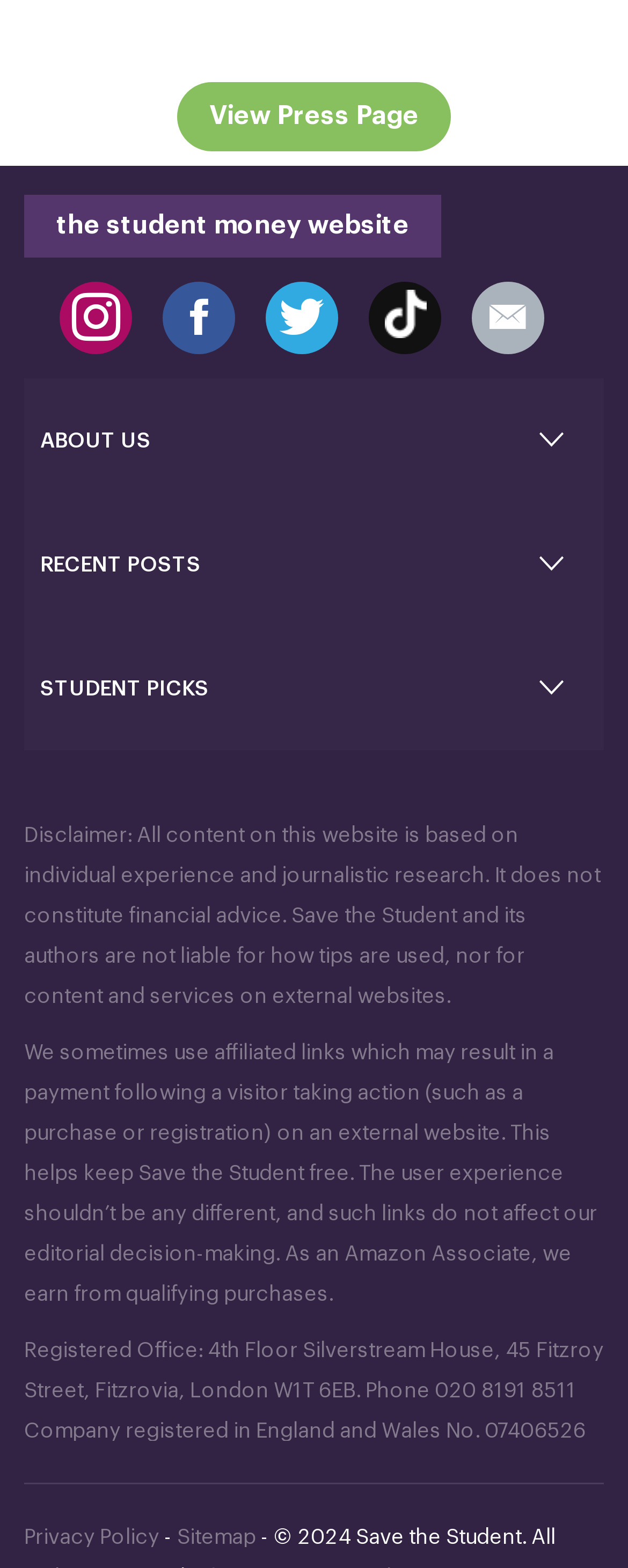Answer the following query concisely with a single word or phrase:
What is the address of the registered office of the company?

4th Floor Silverstream House, 45 Fitzroy Street, Fitzrovia, London W1T 6EB